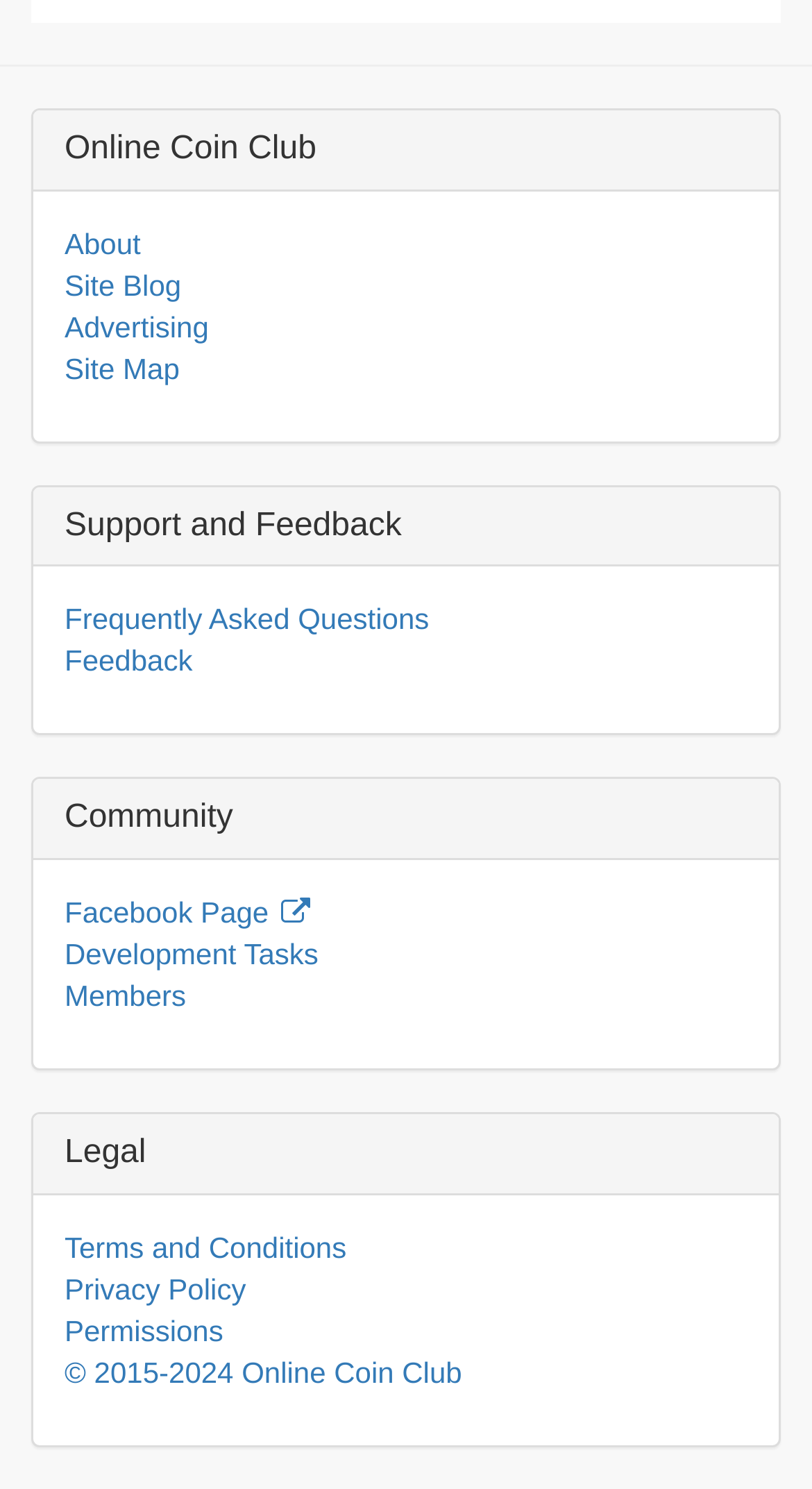Could you provide the bounding box coordinates for the portion of the screen to click to complete this instruction: "Read Terms and Conditions"?

[0.079, 0.826, 0.427, 0.848]